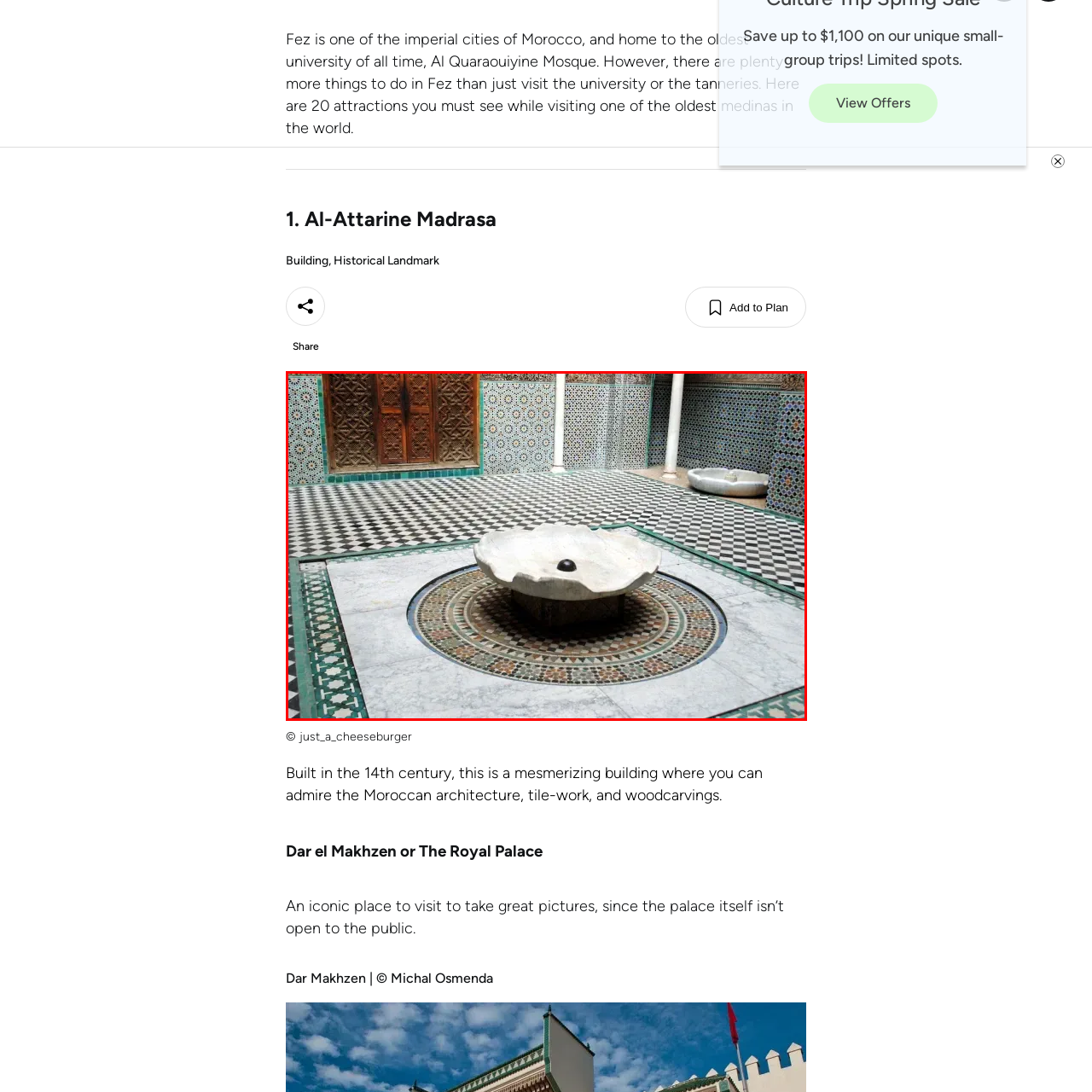Observe the image inside the red bounding box and respond to the question with a single word or phrase:
What type of architecture is featured in the courtyard?

Moroccan architecture